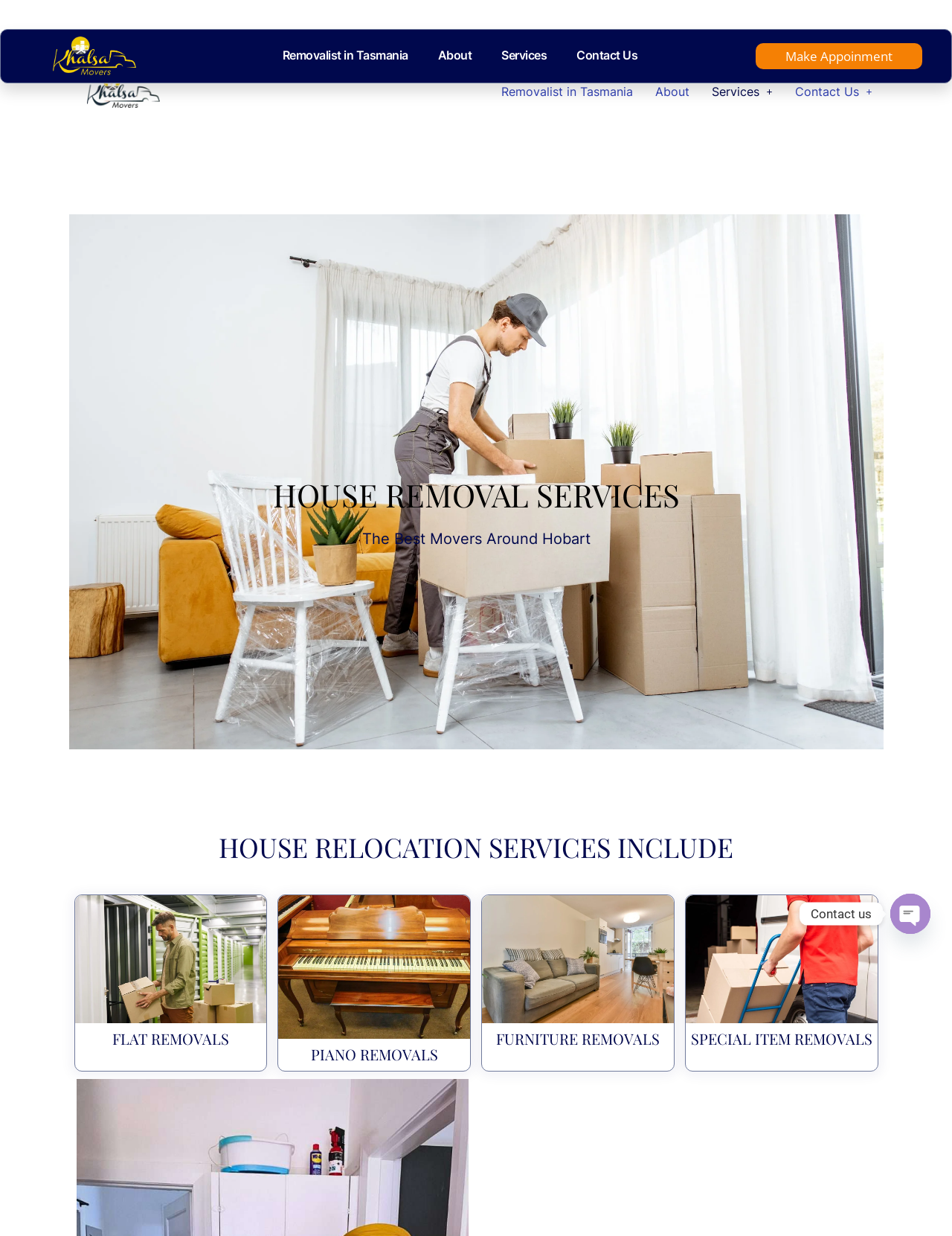Detail the various sections and features present on the webpage.

This webpage appears to be a removal services company based in Hobart, Tasmania. At the top, there is a navigation menu with links to "Removalist in Tasmania", "About", "Services", and "Contact Us". Below the navigation menu, there is a prominent section with three headings: "HOUSE REMOVAL SERVICES", "The Best Movers Around Hobart", and "HOUSE RELOCATION SERVICES INCLUDE". 

Underneath this section, there are four columns of headings, each describing a specific type of removal service: "FLAT REMOVALS", "PIANO REMOVALS", "FURNITURE REMOVALS", and "SPECIAL ITEM REMOVALS". 

On the right side of the page, there is a call-to-action section with a "Make Appointment" link and a "Khalsa Movers" logo above it. Below the logo, there are links to "Removalist in Tasmania", "About", "Services", and "Contact Us", which seem to be a duplicate of the navigation menu at the top. 

There are also three images on the page, two of which are located at the top and bottom of the call-to-action section, and one is an icon for the "Phone" link at the bottom right corner of the page. Additionally, there are "Whatsapp" and "Open chaty" buttons with icons at the bottom right corner.